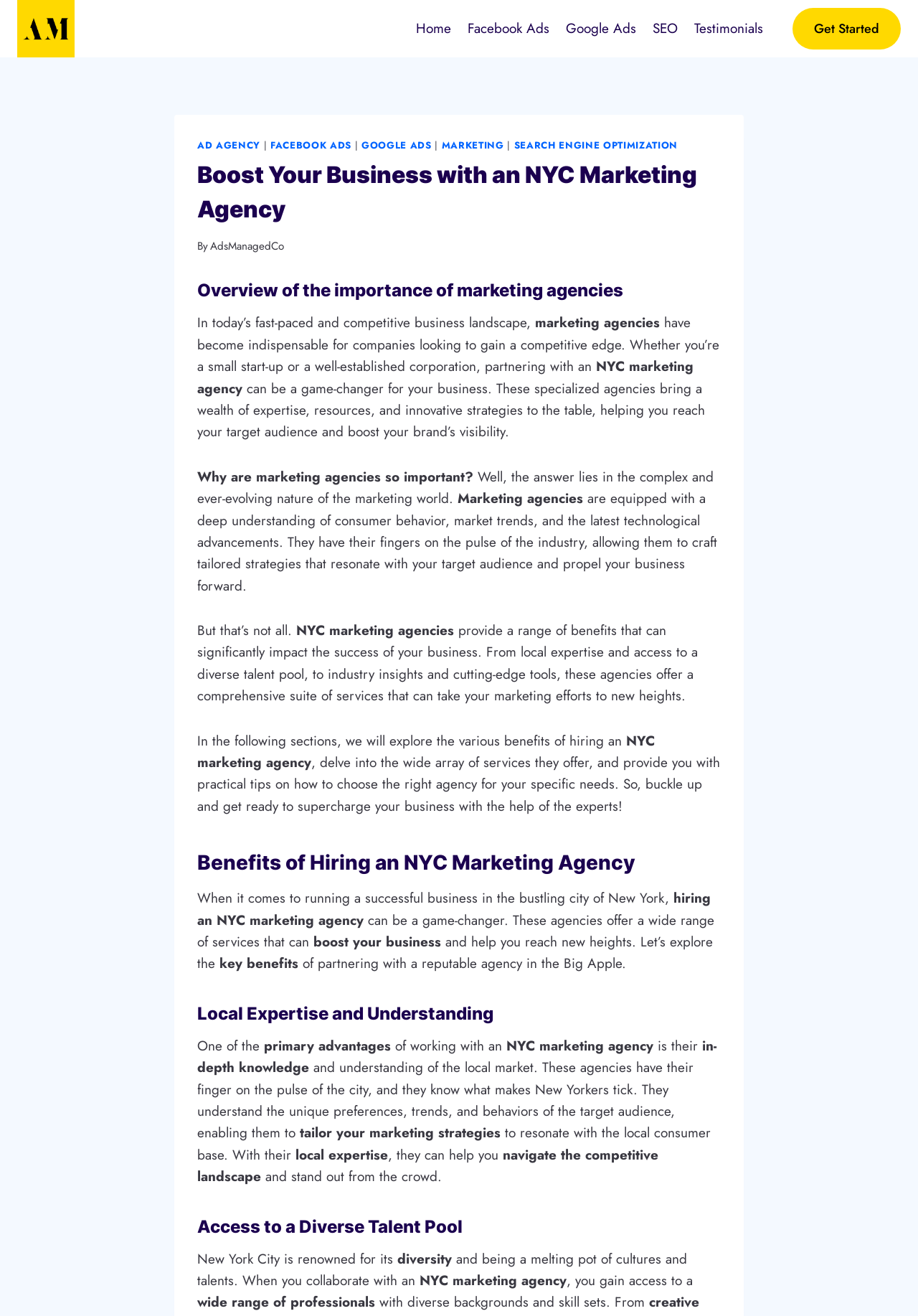What is the main heading of this webpage? Please extract and provide it.

Boost Your Business with an NYC Marketing Agency